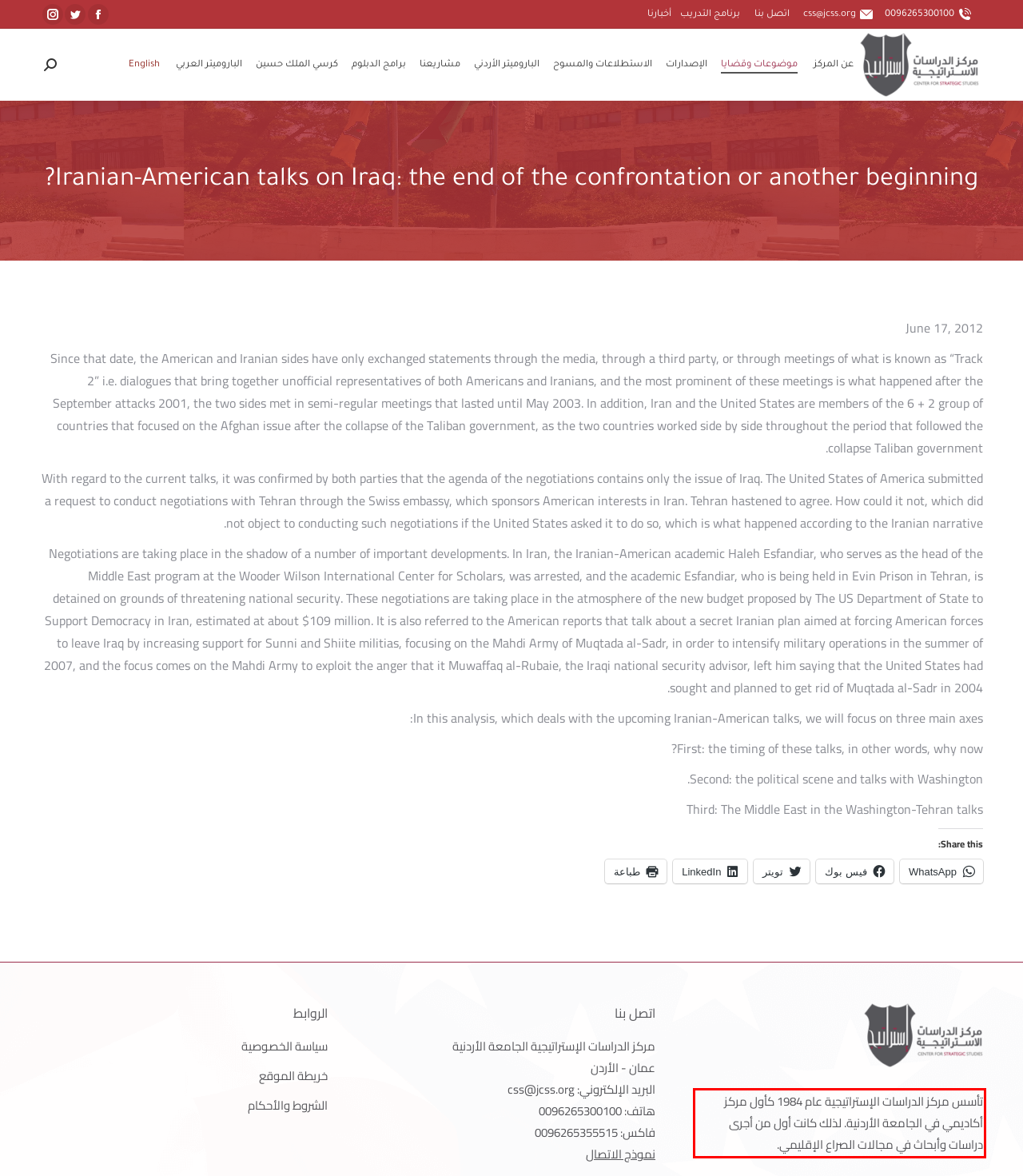You are provided with a webpage screenshot that includes a red rectangle bounding box. Extract the text content from within the bounding box using OCR.

تأسس مركز الدراسات الإستراتيجية عام 1984 كأول مركز أكاديمي في الجامعة الأردنية. لذلك كانت أول من أجرى دراسات وأبحاث في مجالات الصراع الإقليمي.